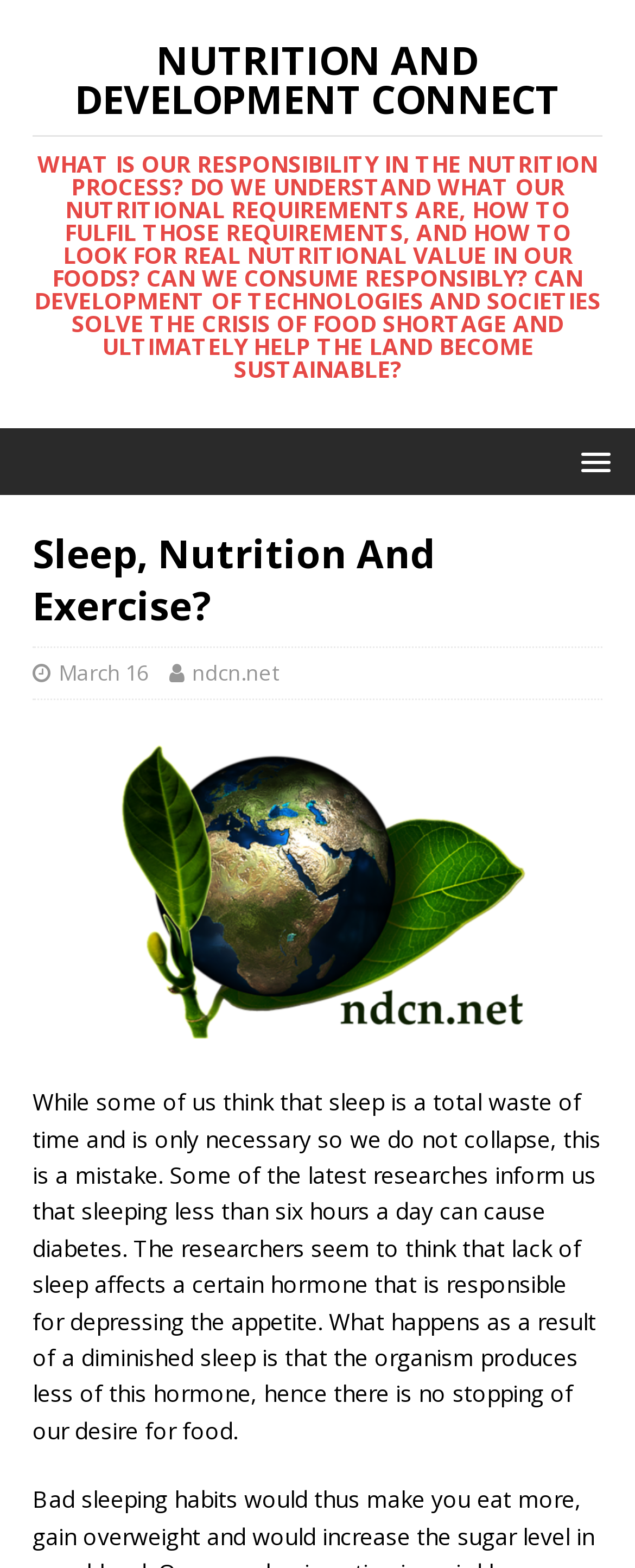Please provide a brief answer to the following inquiry using a single word or phrase:
What is the date mentioned in the article?

March 16